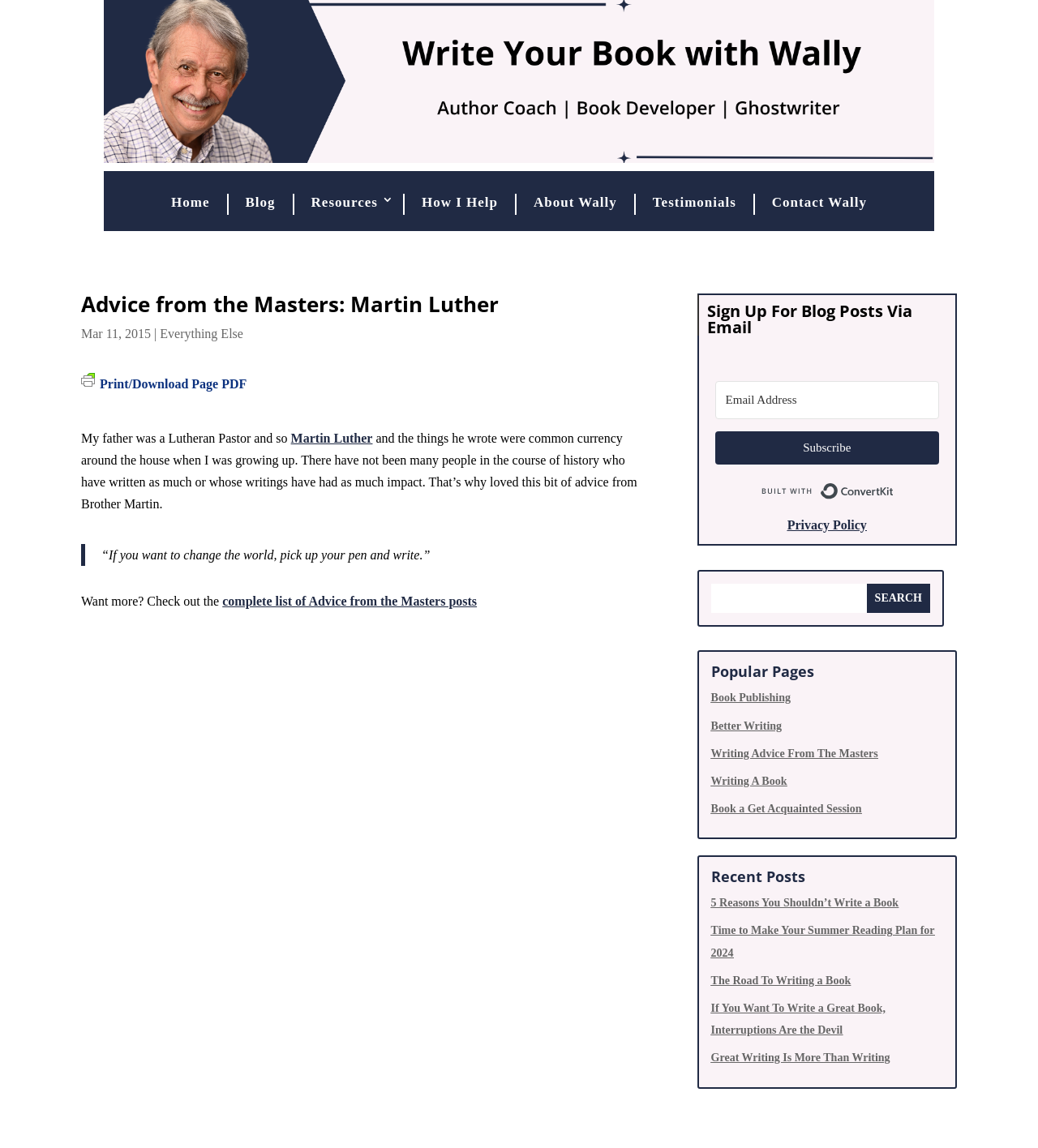Provide the bounding box coordinates of the HTML element described by the text: "Real Estate".

None